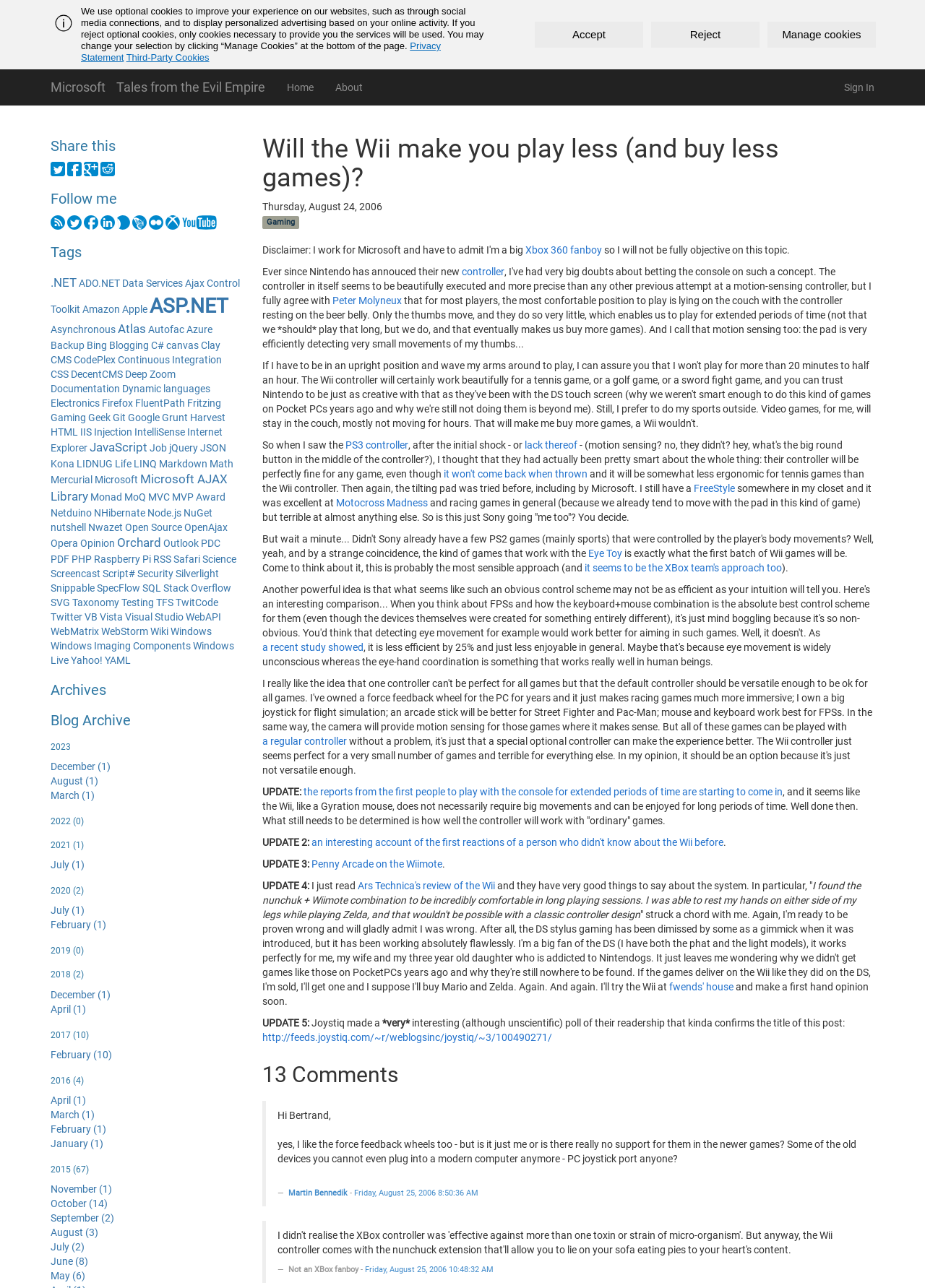Give the bounding box coordinates for the element described as: "Tales from the Evil Empire".

[0.114, 0.054, 0.298, 0.071]